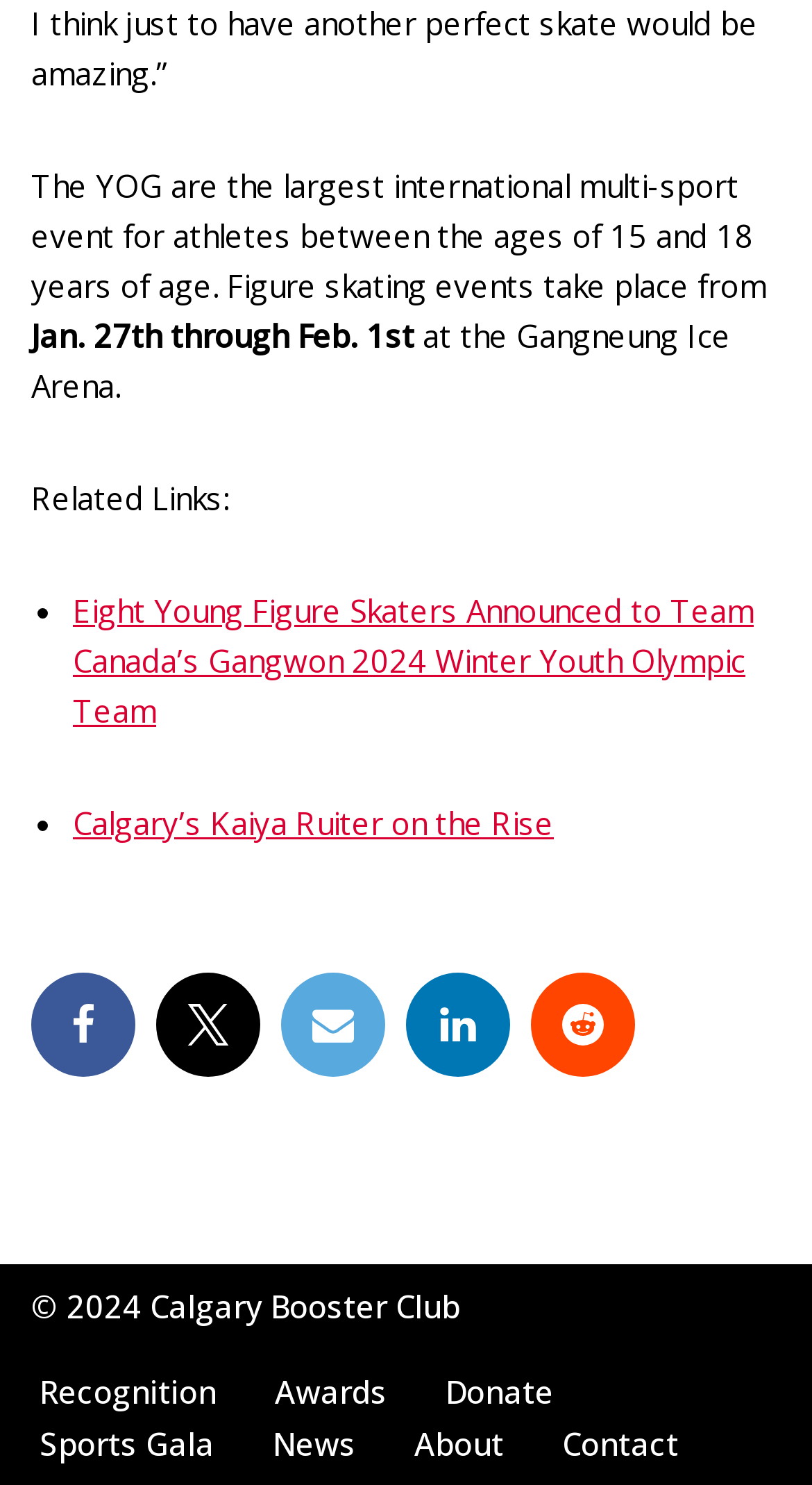Using the details in the image, give a detailed response to the question below:
How many links are in the footer menu?

I counted the number of links in the footer menu, which are 'Recognition', 'Awards', 'Donate', 'Sports Gala', 'News', 'About', and 'Contact'.